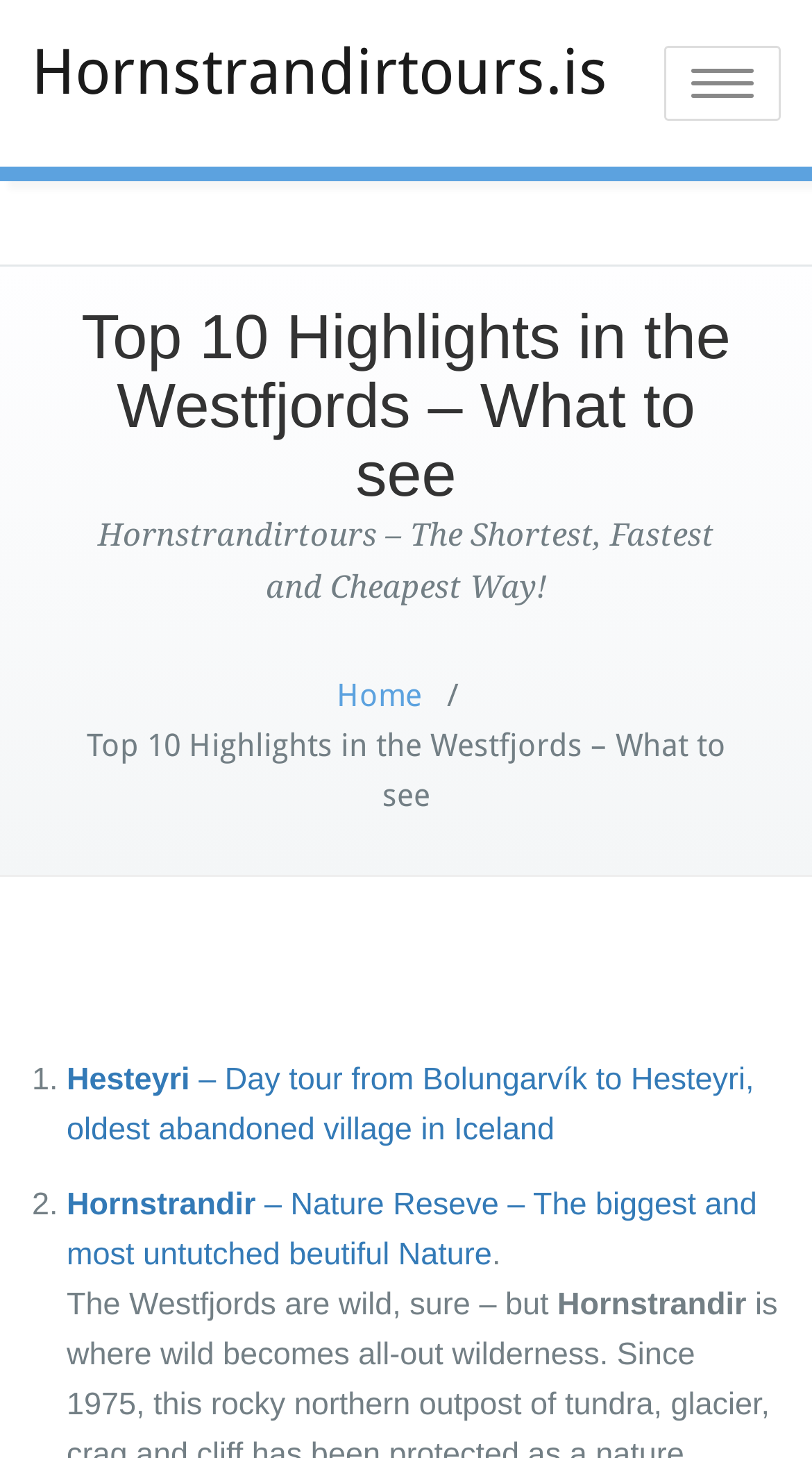What is the name of the website?
We need a detailed and exhaustive answer to the question. Please elaborate.

I found the answer by looking at the top-left corner of the webpage, where the website's name is displayed as a link.